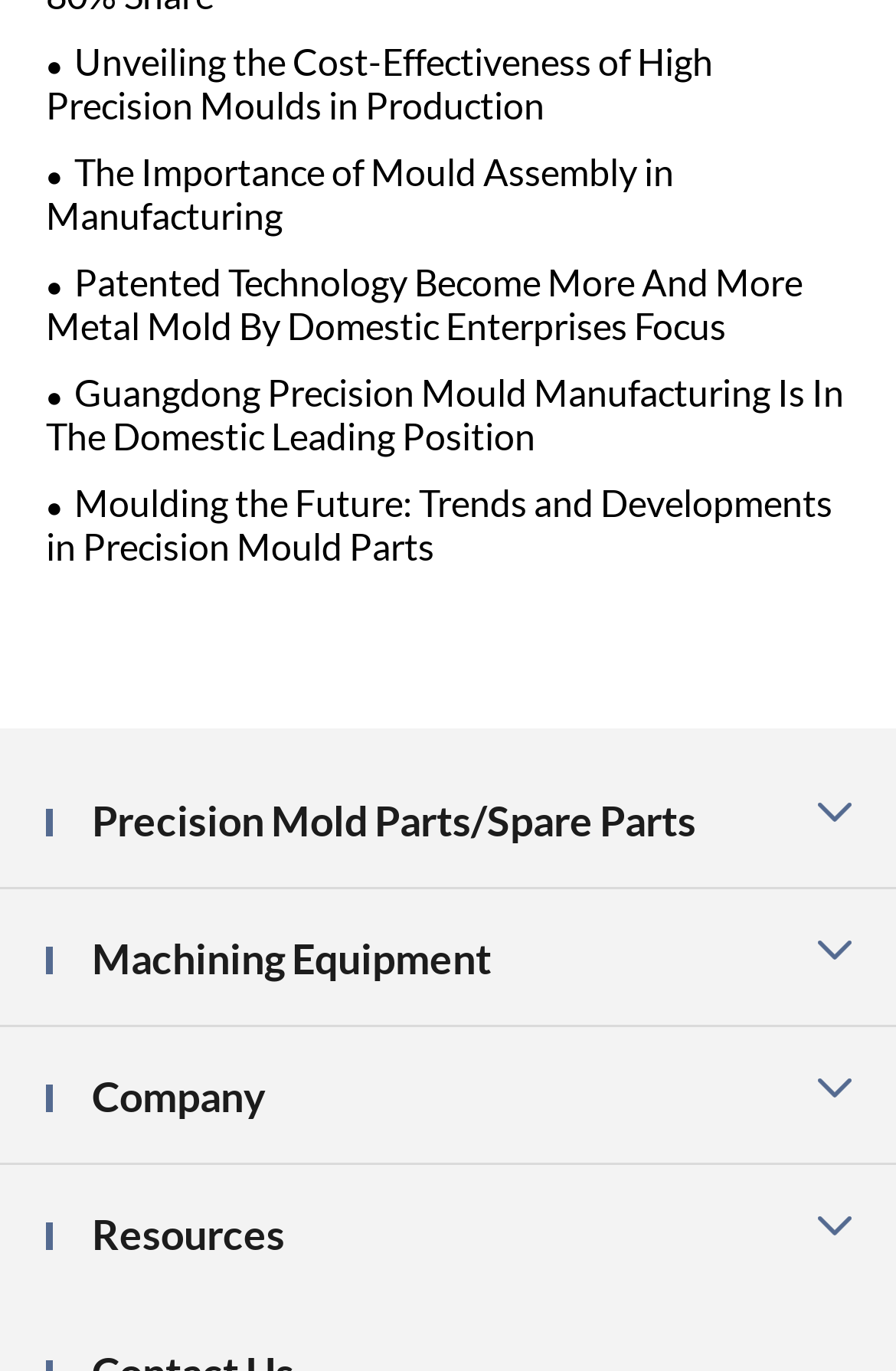Please identify the bounding box coordinates of the clickable region that I should interact with to perform the following instruction: "Explore precision mold parts and spare parts". The coordinates should be expressed as four float numbers between 0 and 1, i.e., [left, top, right, bottom].

[0.103, 0.58, 0.777, 0.617]